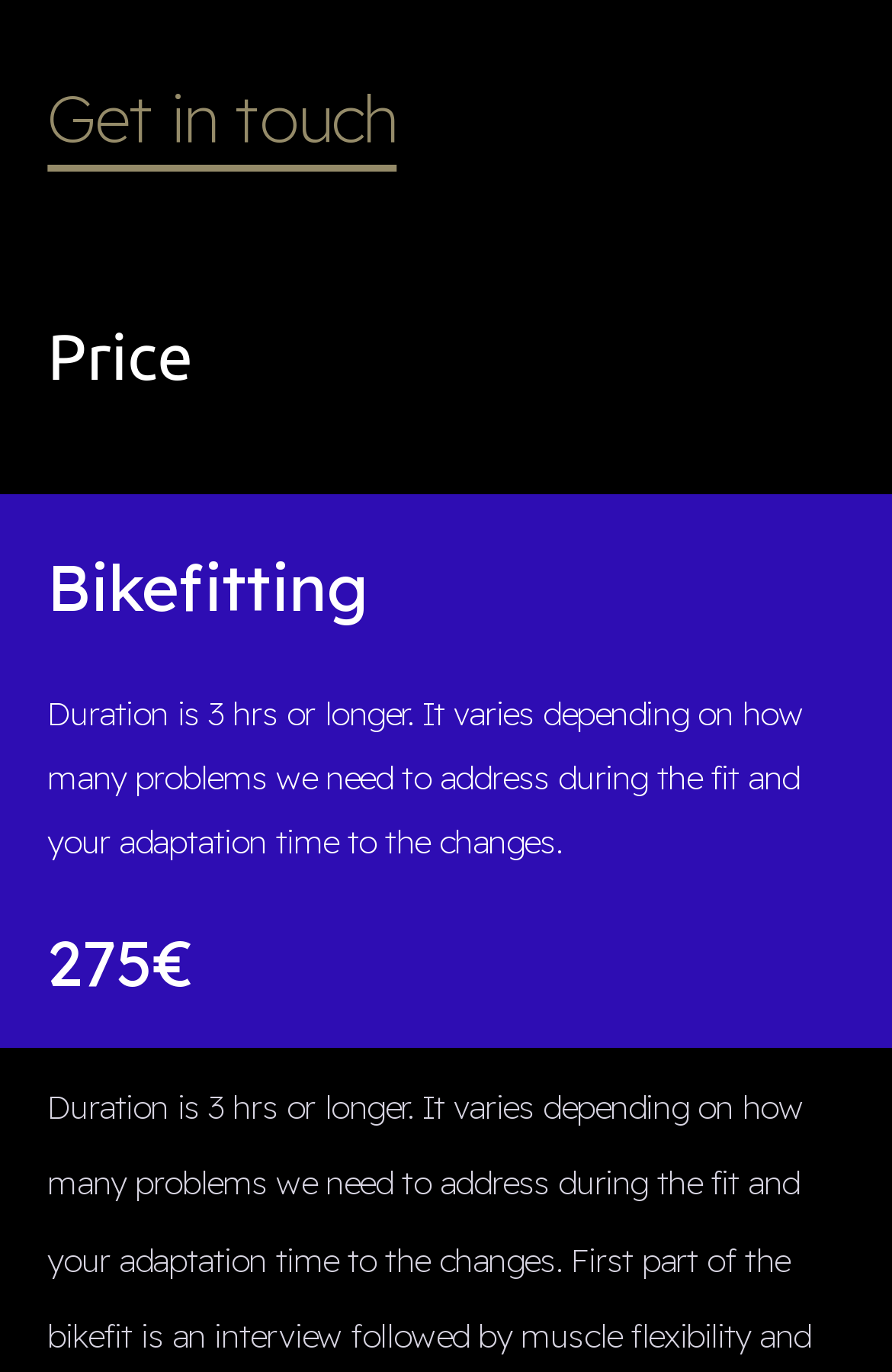Determine the bounding box for the UI element as described: "Get in touch". The coordinates should be represented as four float numbers between 0 and 1, formatted as [left, top, right, bottom].

[0.053, 0.057, 0.445, 0.115]